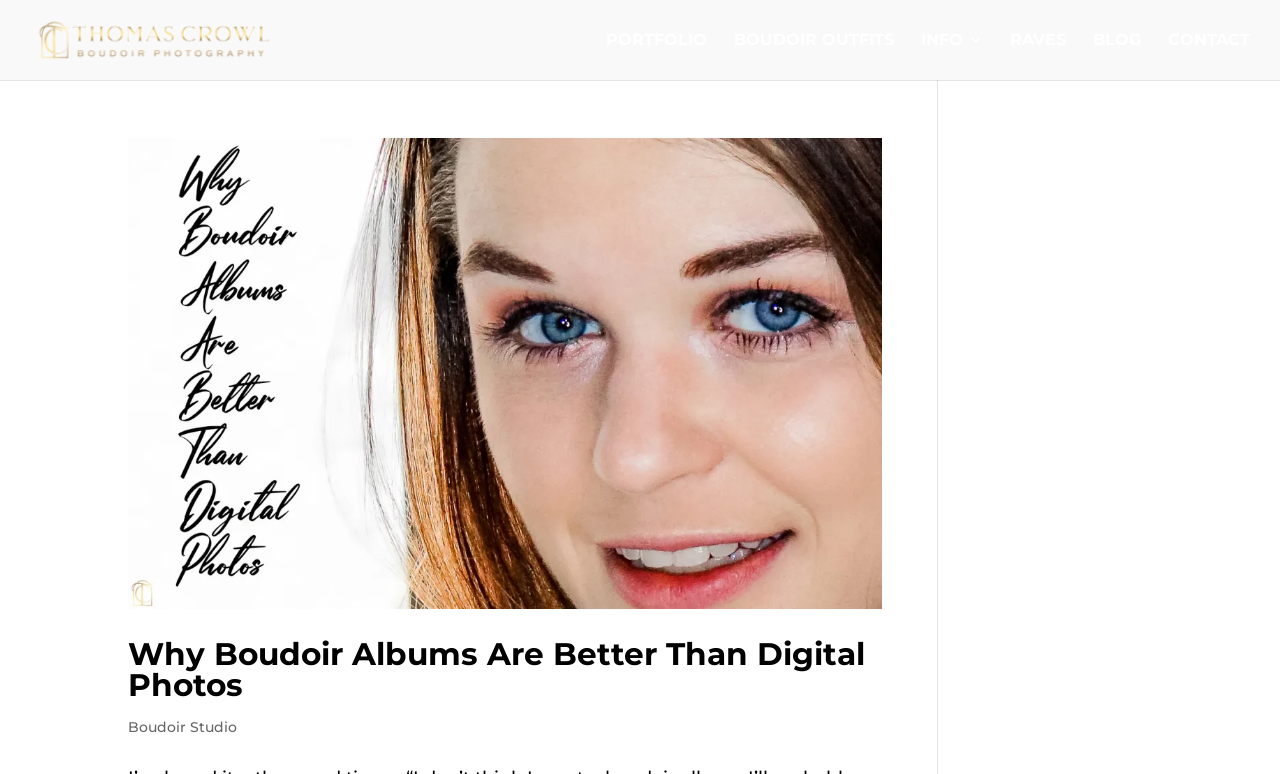Locate the bounding box coordinates of the item that should be clicked to fulfill the instruction: "go to portfolio".

[0.473, 0.043, 0.552, 0.103]